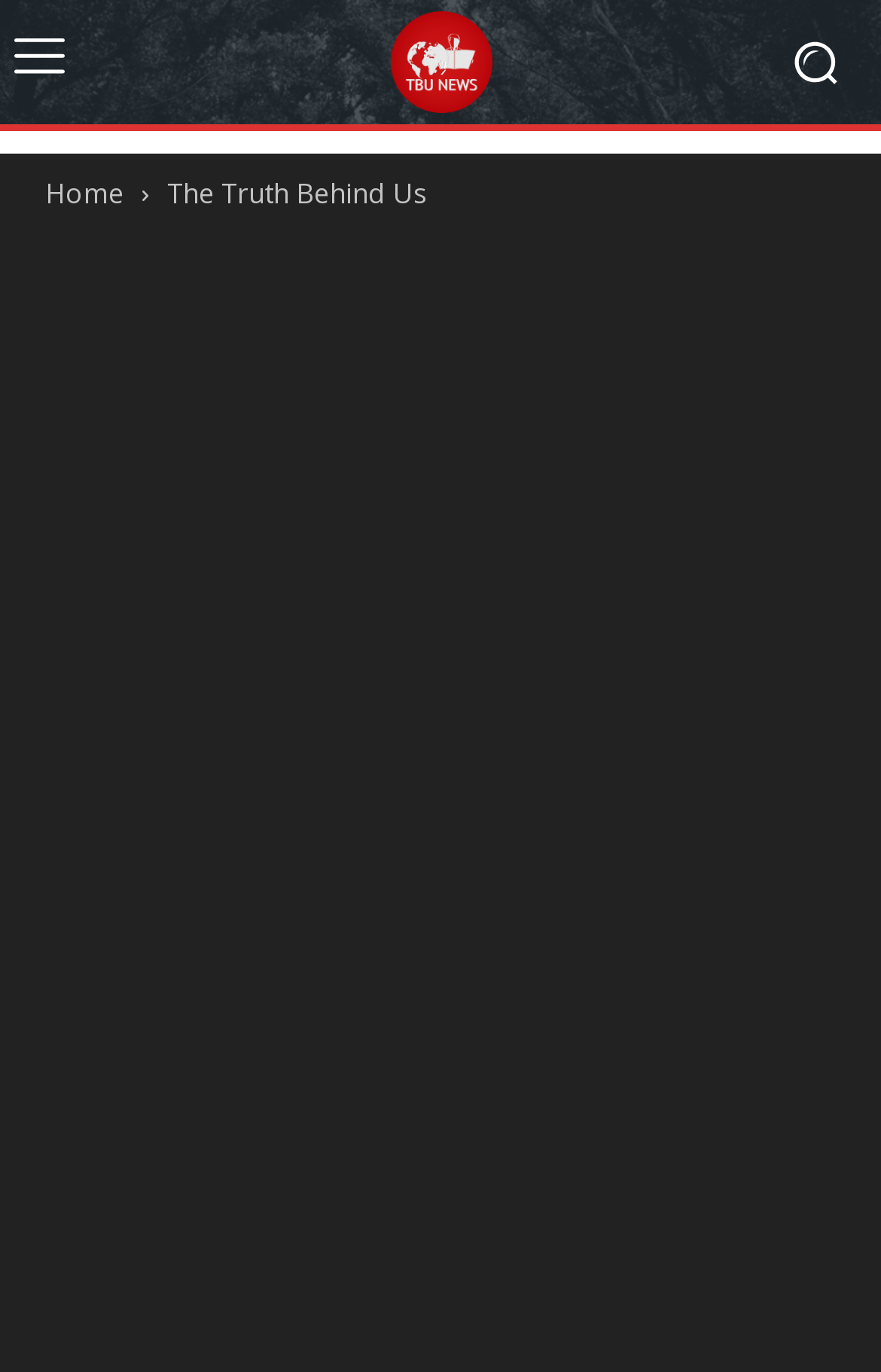From the element description Home, predict the bounding box coordinates of the UI element. The coordinates must be specified in the format (top-left x, top-left y, bottom-right x, bottom-right y) and should be within the 0 to 1 range.

[0.051, 0.127, 0.141, 0.155]